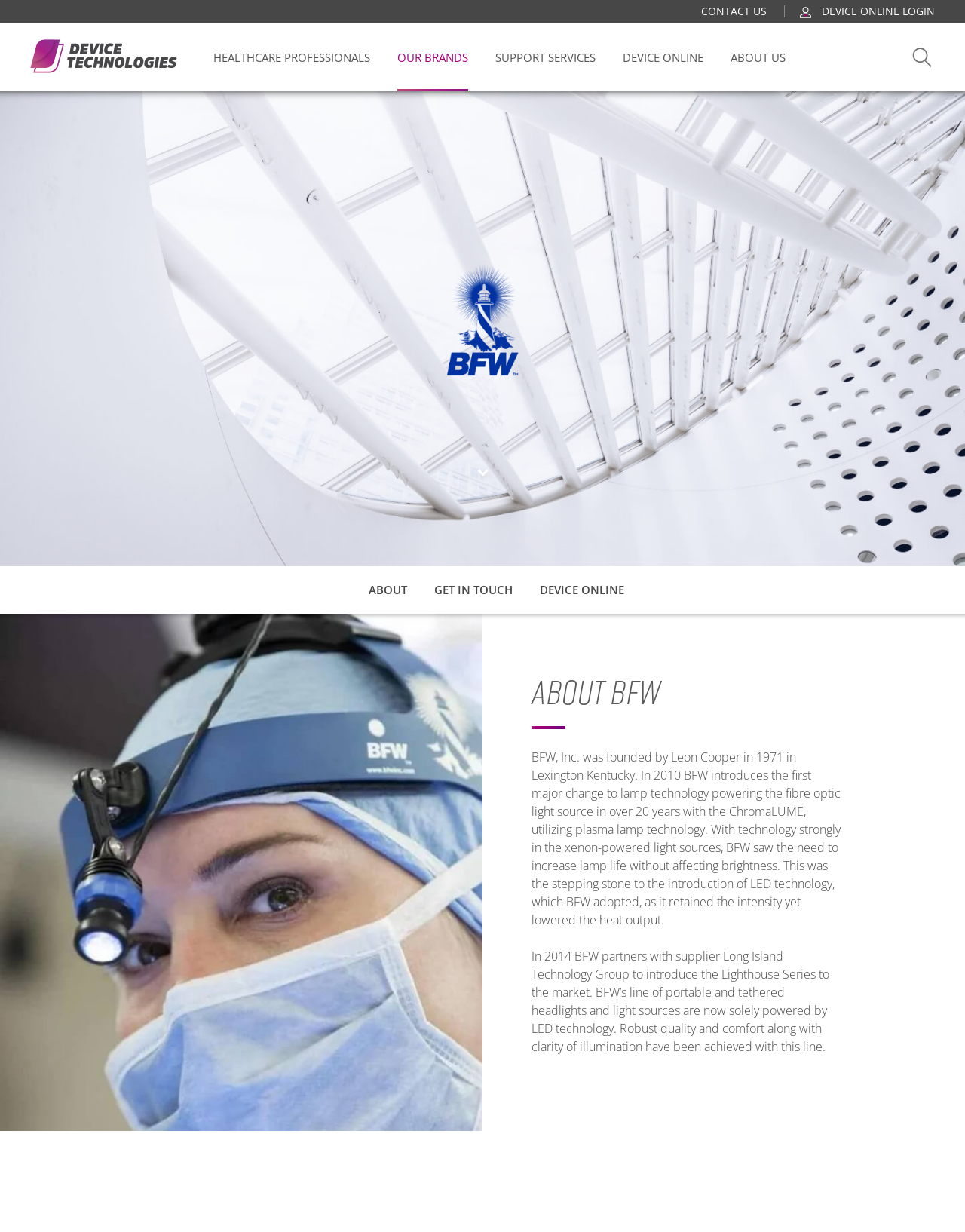Please find and report the bounding box coordinates of the element to click in order to perform the following action: "Click OUR BRANDS". The coordinates should be expressed as four float numbers between 0 and 1, in the format [left, top, right, bottom].

[0.412, 0.018, 0.485, 0.074]